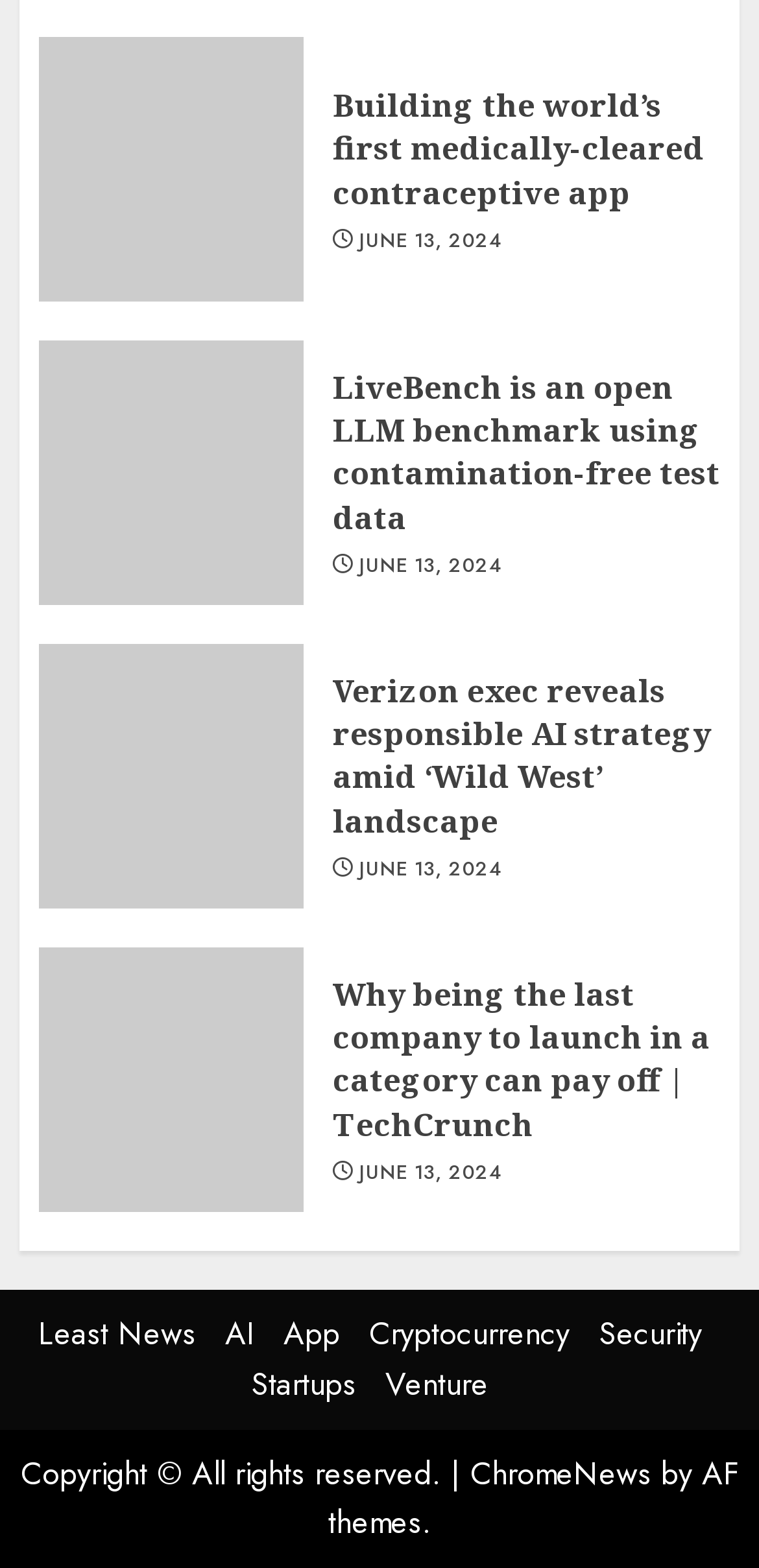Please specify the bounding box coordinates for the clickable region that will help you carry out the instruction: "Click on the link to learn why being the last company to launch in a category can pay off".

[0.438, 0.62, 0.949, 0.731]